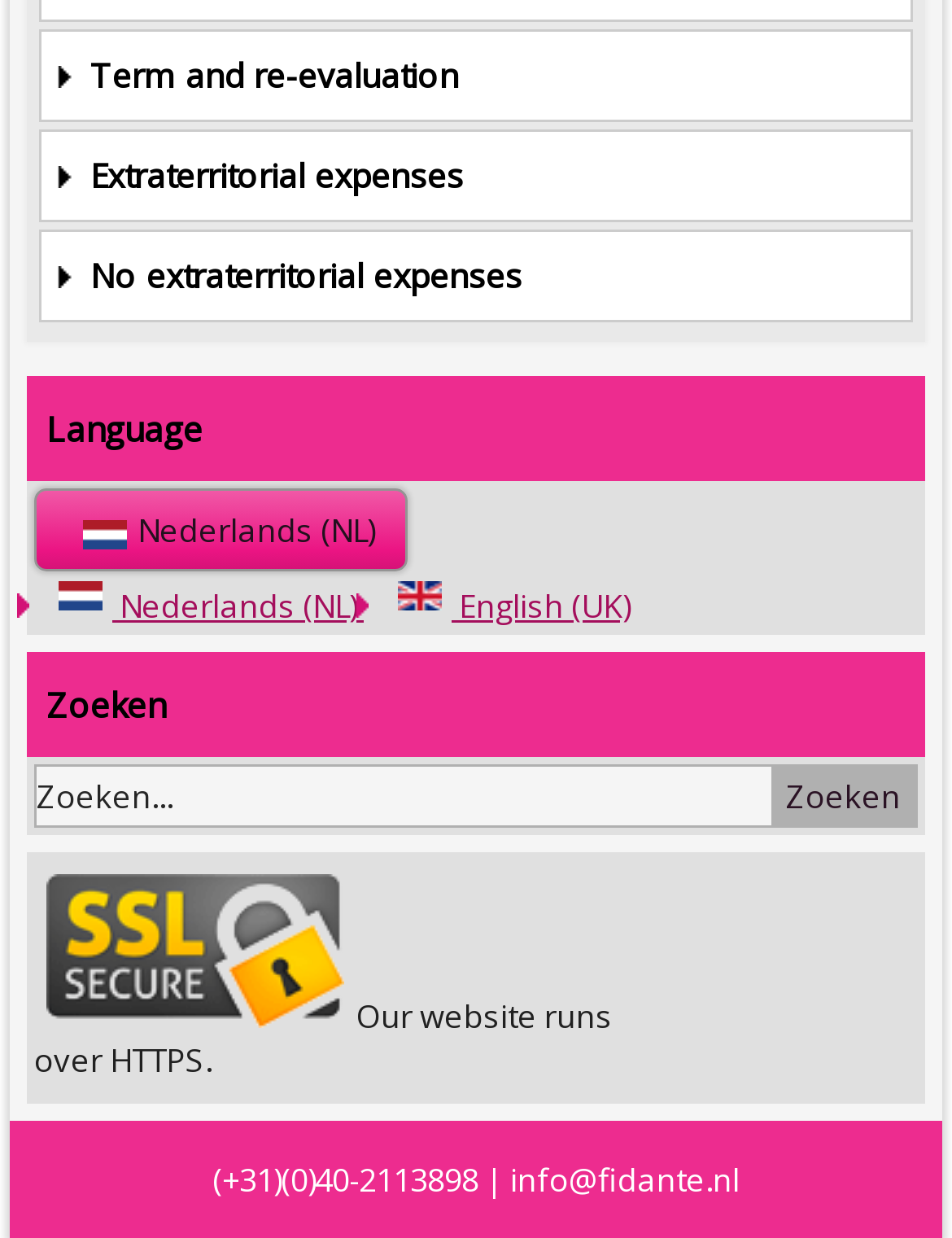Please provide a comprehensive response to the question based on the details in the image: What language options are available?

The language options are available at the top of the webpage, where we can see two links, 'Nederlands (NL)' and 'English (UK)', which indicate that the website can be viewed in these two languages.